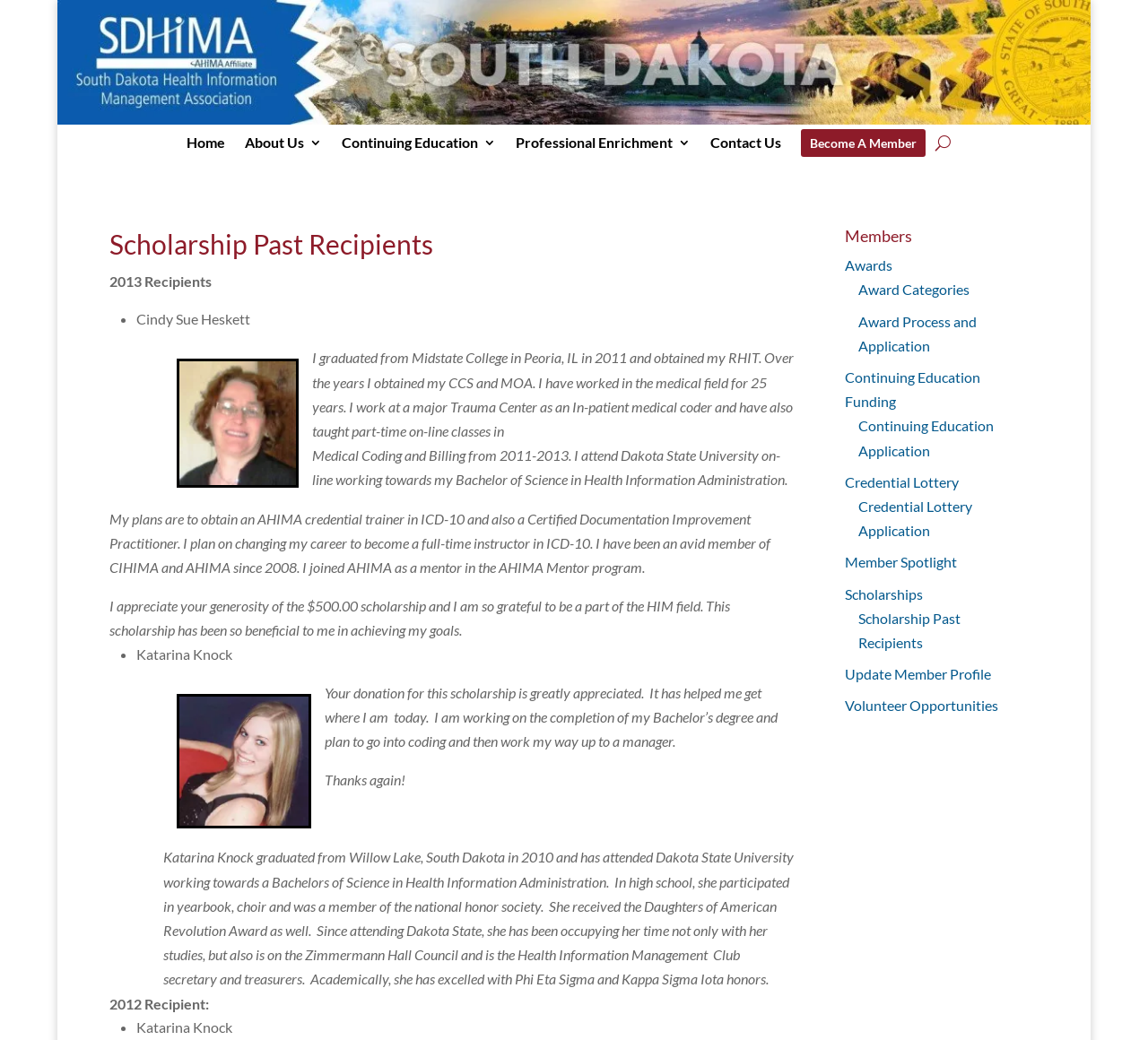Please examine the image and answer the question with a detailed explanation:
How many links are there in the top navigation menu?

I counted the number of links in the top navigation menu, which includes links to 'Home', 'About Us', 'Continuing Education', 'Contact Us', 'Become A Member', and others. There are a total of 7 links.